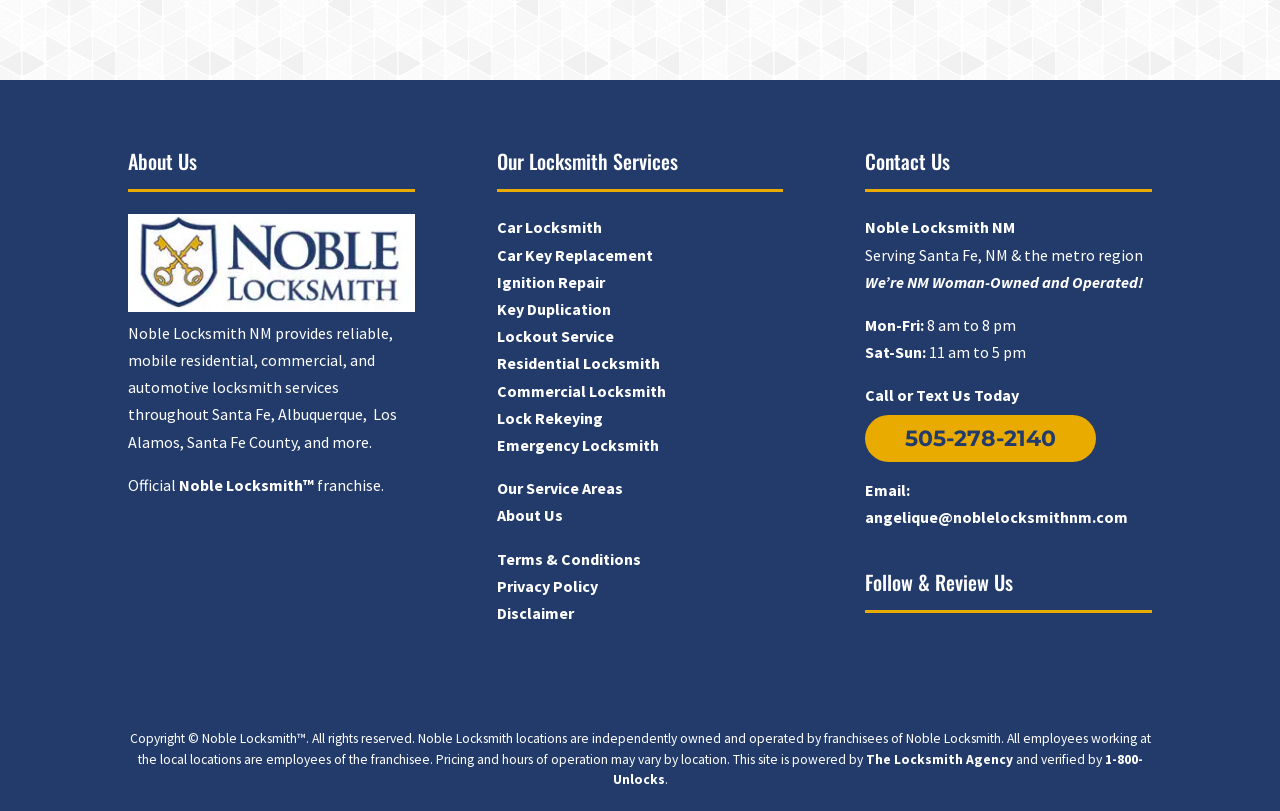Could you highlight the region that needs to be clicked to execute the instruction: "Follow Noble Locksmith NM on Google"?

[0.676, 0.813, 0.71, 0.838]